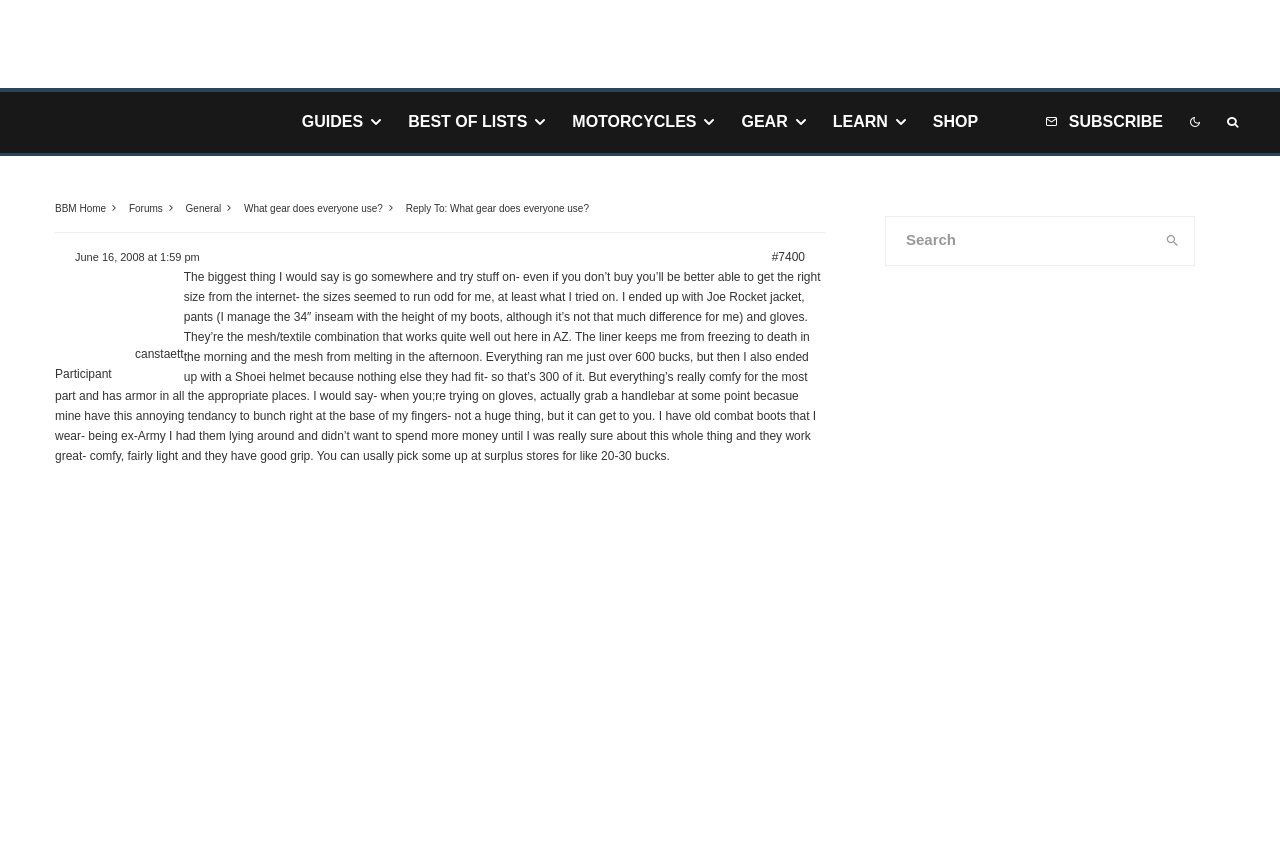Generate a thorough description of the webpage.

This webpage appears to be a forum or discussion board focused on motorcycles, with a main section taking up most of the page. At the top, there is a navigation menu with six links: "GUIDES", "BEST OF LISTS", "MOTORCYCLES", "GEAR", "LEARN", and "SHOP", followed by a "SUBSCRIBE" button and two social media links. 

Below the navigation menu, there is a secondary menu with five links: "BBM Home", "Forums", "General", and a specific topic "What gear does everyone use?", which is also the title of the main discussion thread. 

The main discussion thread is a long text post from a user named "canstaett", who shares their experience with buying motorcycle gear, including a jacket, pants, gloves, and a helmet. The user provides detailed information about their purchases, including the brands and prices, and offers advice on trying on gear before buying. 

To the right of the main discussion thread, there is a search box with a "search" button. Above the search box, there is a link to a specific post "#7400".